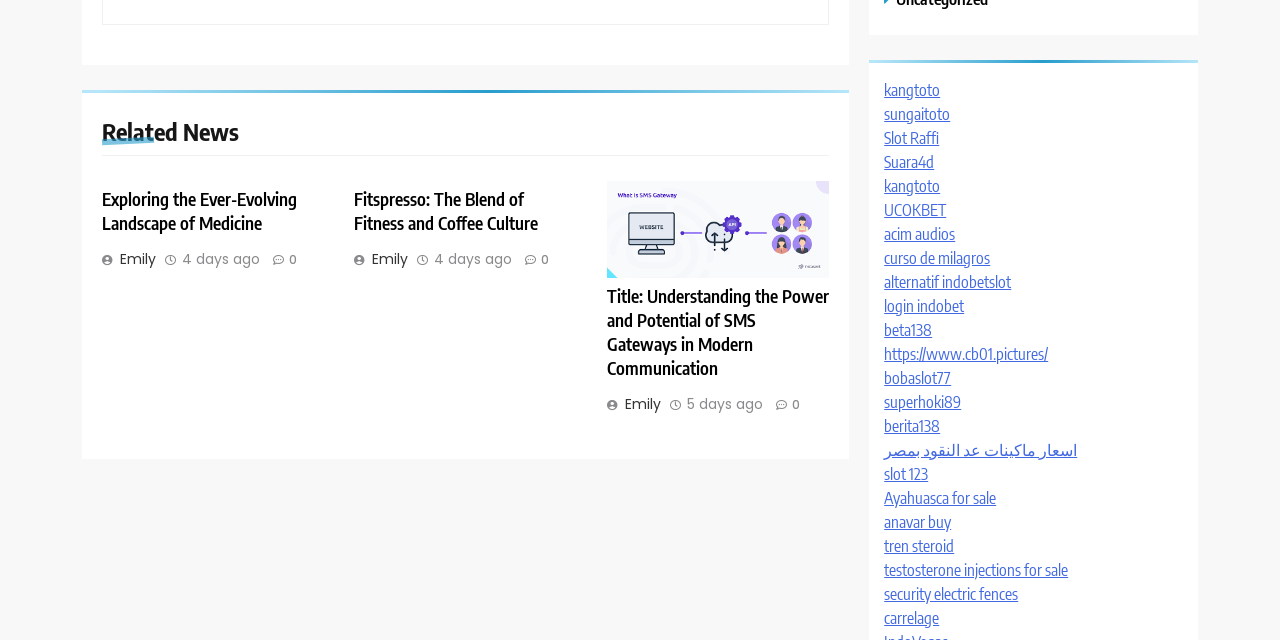What is the number of comments on the second article?
We need a detailed and exhaustive answer to the question. Please elaborate.

I found the number of comments on the second article by looking at the StaticText element with the text '0' which is a child element of the second article element.